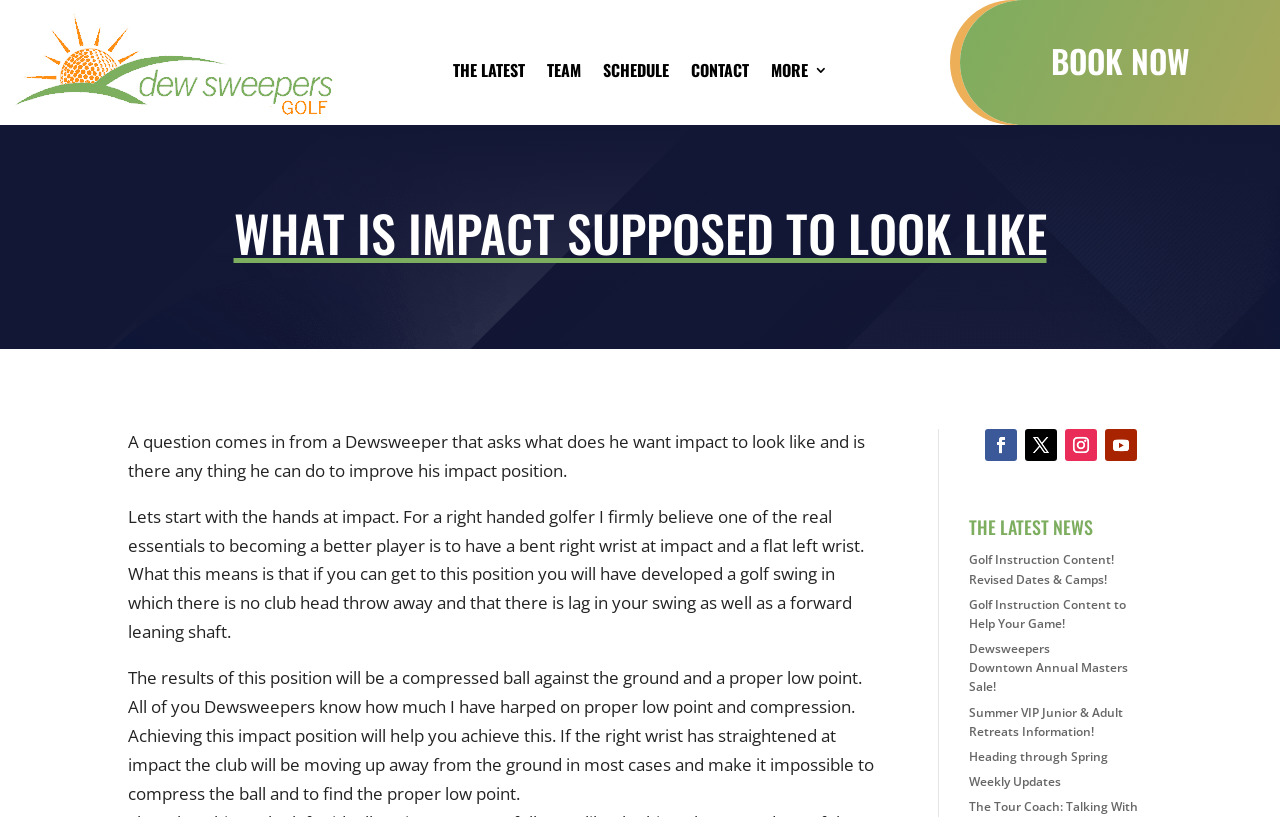Find the bounding box of the UI element described as follows: "Heading through Spring".

[0.757, 0.916, 0.866, 0.936]